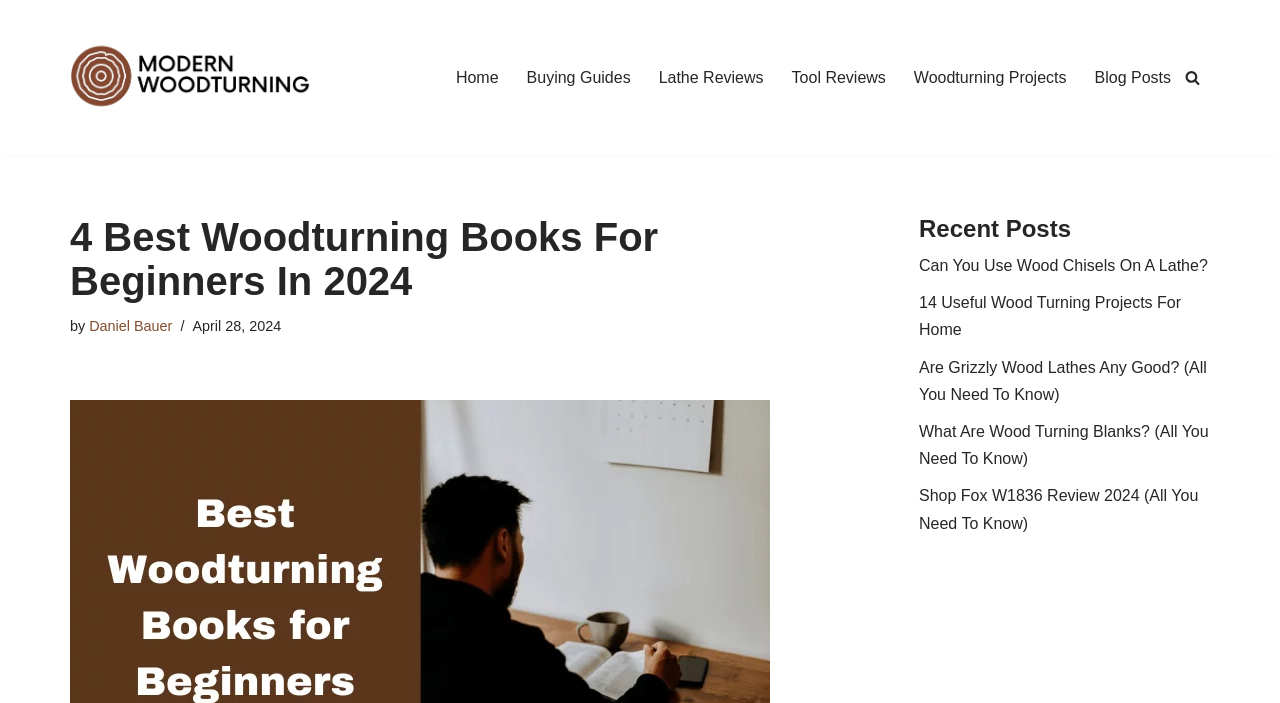Given the webpage screenshot and the description, determine the bounding box coordinates (top-left x, top-left y, bottom-right x, bottom-right y) that define the location of the UI element matching this description: January 31, 2022January 30, 2022

None